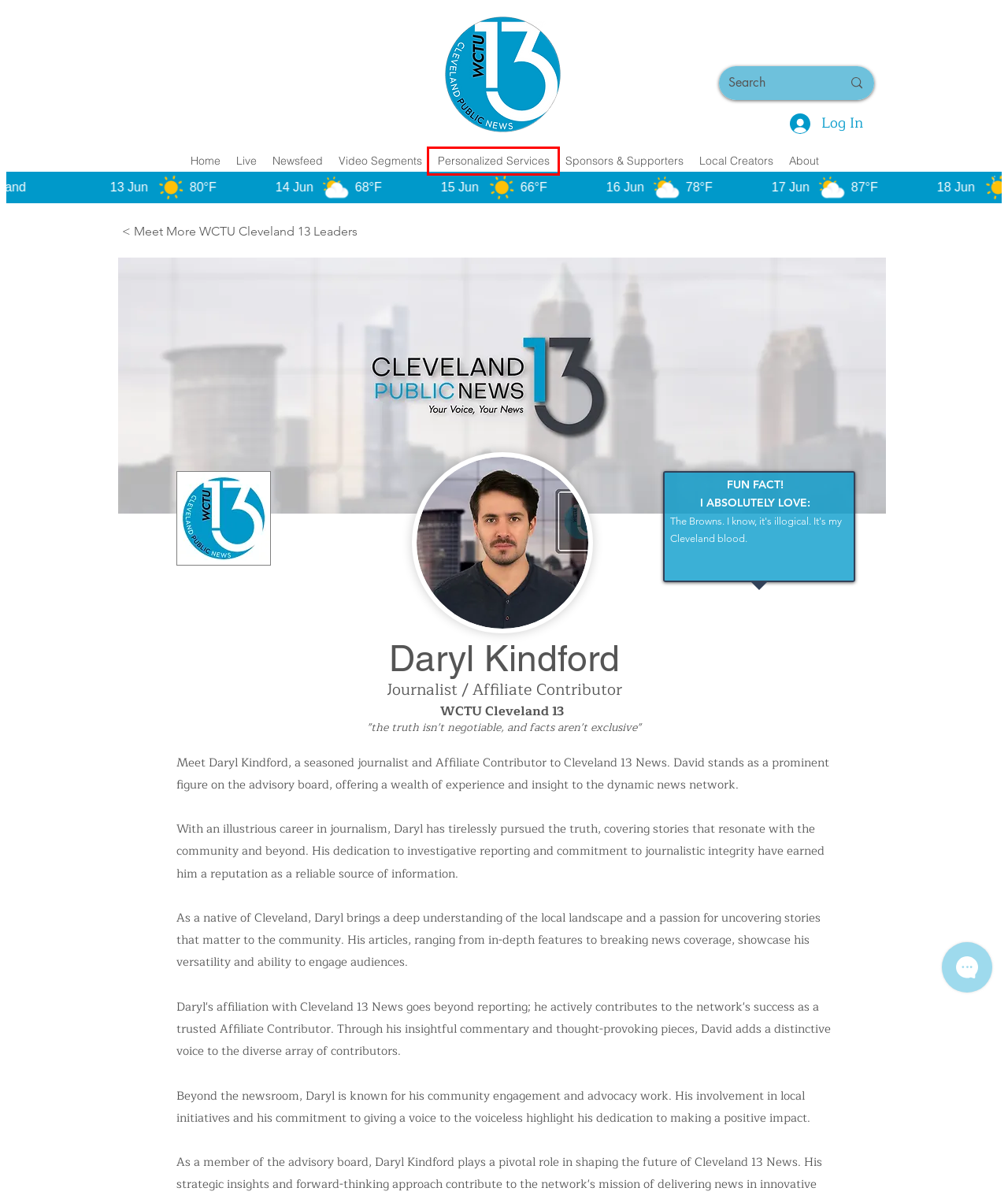A screenshot of a webpage is given, featuring a red bounding box around a UI element. Please choose the webpage description that best aligns with the new webpage after clicking the element in the bounding box. These are the descriptions:
A. Sponsors & Supporters | Cleveland 13 News
B. WCTU Cleveland 13 Leadership
C. About | Cleveland 13 News
D. Live | Cleveland 13 News
E. Local Creators | Cleveland 13 News
F. Personalized Services | Cleveland 13 News
G. Cleveland 13 News | Northeast Ohio's Public News Network
H. Video Segments | Cleveland 13 WCTU

F